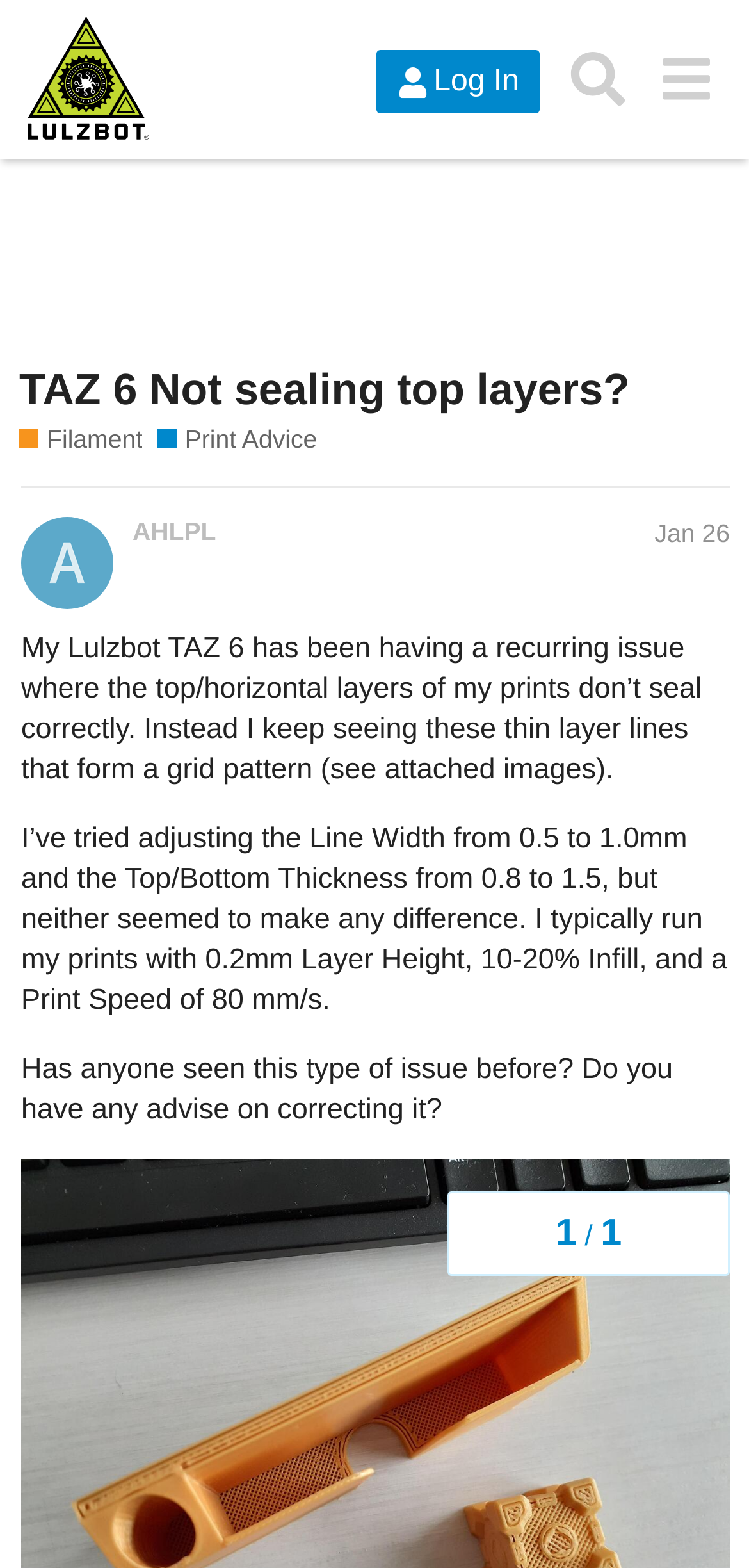Extract the bounding box coordinates for the UI element described by the text: "Log In". The coordinates should be in the form of [left, top, right, bottom] with values between 0 and 1.

[0.502, 0.032, 0.721, 0.073]